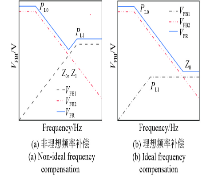Give a thorough explanation of the image.

The image presents two graphs comparing the effects of frequency compensation techniques in low-noise Low Dropout Regulators (LDOs). 

On the left side (a), the graph illustrates *Non-ideal Frequency Compensation*, where the output voltage (V_out/N) is plotted against frequency (Hz). Key features include the identification of points like P_0 and varying impedance values (Z) that demonstrate how the regulation performance deviates from ideal behavior due to non-idealities in compensation.

On the right side (b), labeled *Ideal Frequency Compensation*, the second graph shows a more optimized performance curve. Here, the changes illustrate how the frequency compensation can be adjusted to achieve desired output characteristics, reflecting an improved response as indicated by a more stable V_out relative to frequency. 

Both graphs visually represent critical aspects of dynamic zero compensation techniques, emphasizing their significance in enhancing the performance of low-noise power supply systems.